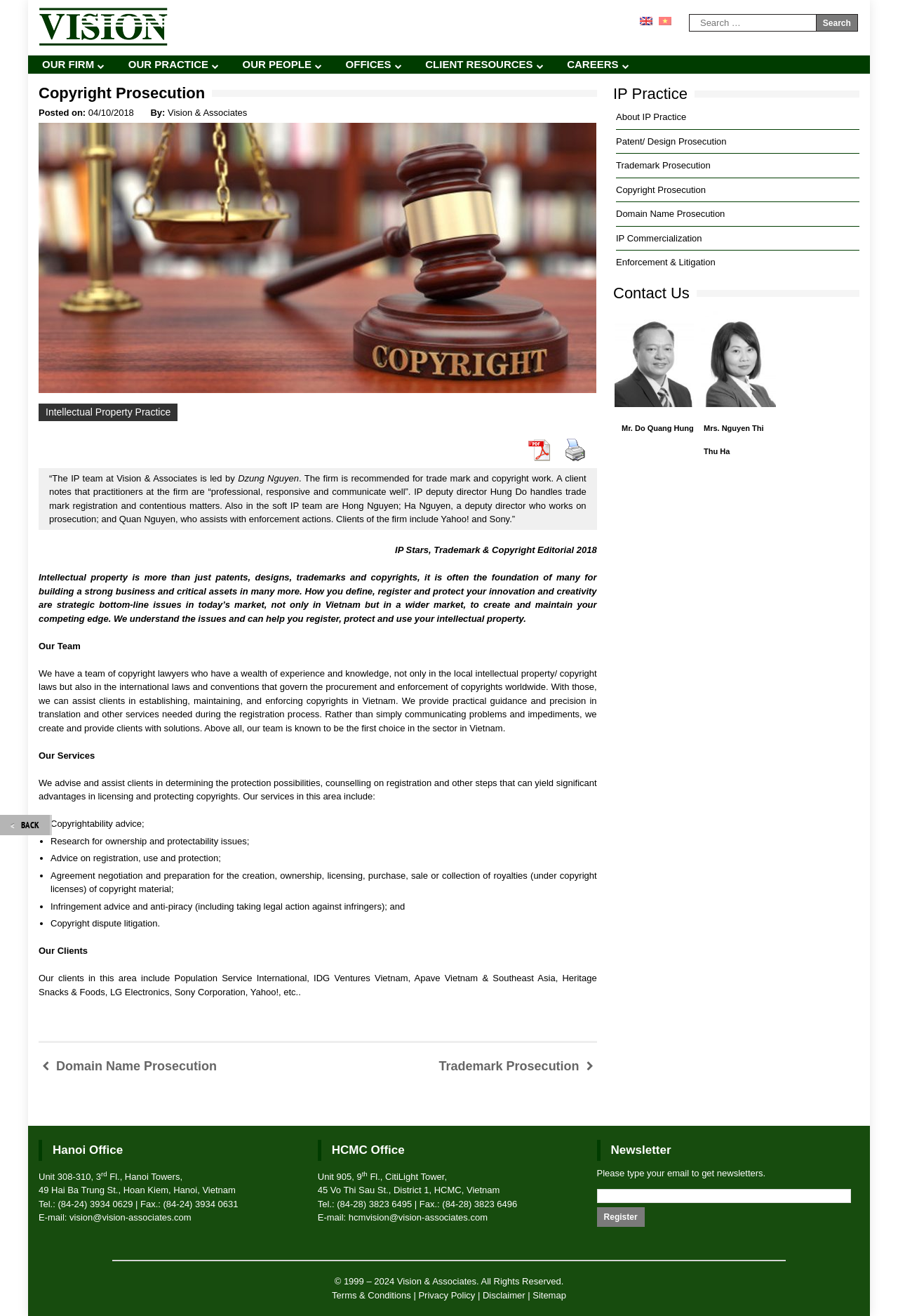Find the bounding box coordinates of the clickable area that will achieve the following instruction: "Learn about OUR FIRM".

[0.047, 0.042, 0.105, 0.056]